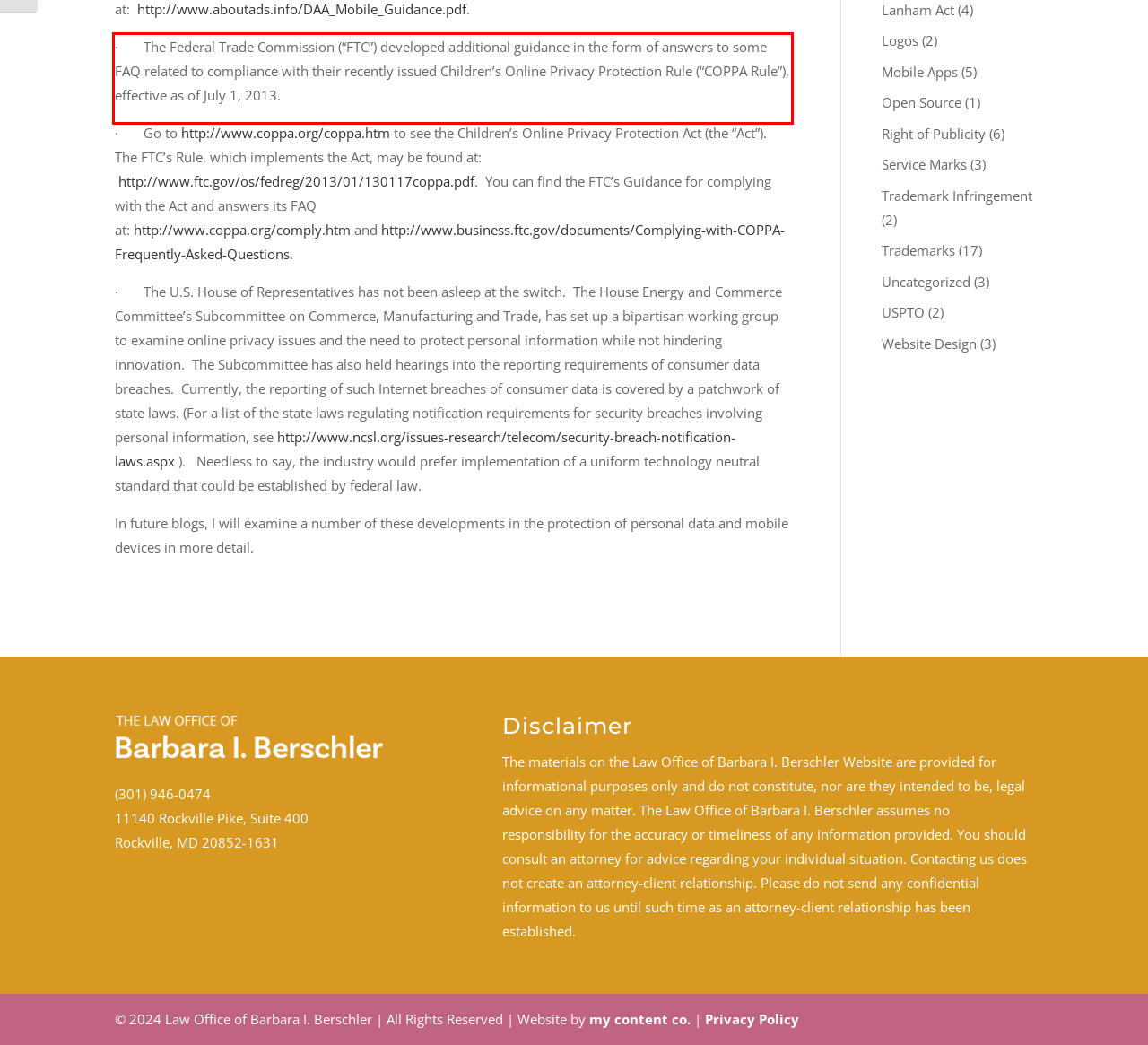With the provided screenshot of a webpage, locate the red bounding box and perform OCR to extract the text content inside it.

· The Federal Trade Commission (“FTC”) developed additional guidance in the form of answers to some FAQ related to compliance with their recently issued Children’s Online Privacy Protection Rule (“COPPA Rule”), effective as of July 1, 2013.